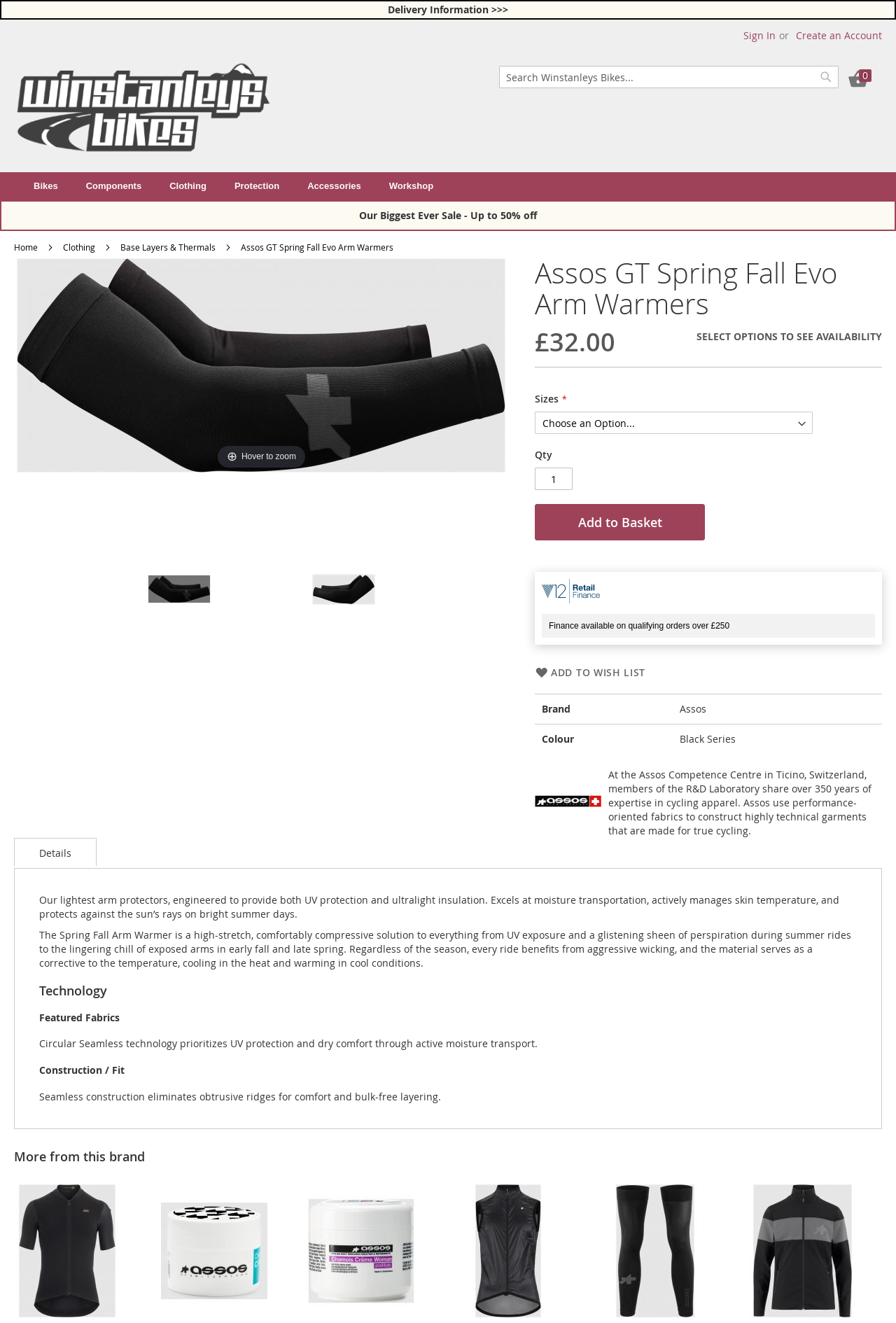Using details from the image, please answer the following question comprehensively:
What is the price of the Assos GT Spring Fall Evo Arm Warmers?

I found the price by looking at the LayoutTable element, which contains the price information. Specifically, the StaticText element with the text '£32.00' is located within the LayoutTable element.